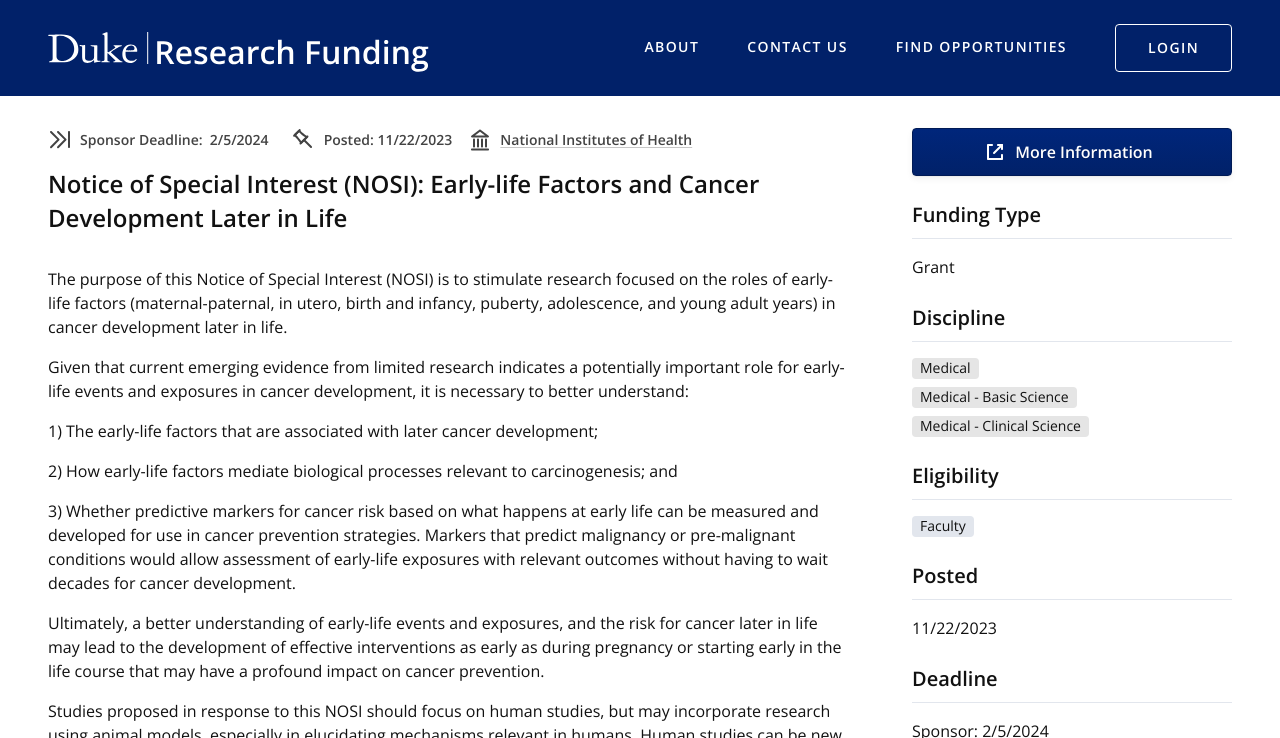Describe all the key features and sections of the webpage thoroughly.

This webpage is about a Notice of Special Interest (NOSI) related to research funding, specifically focusing on early-life factors and cancer development later in life. 

At the top left corner, there is a link to "Skip to main content". Next to it, there is a link to "Research Funding" accompanied by an image with the same name. 

On the top right side, there is a navigation menu with links to "ABOUT", "CONTACT US", and "FIND OPPORTUNITIES". 

To the right of the navigation menu, there is a "LOGIN" link. 

Below the navigation menu, there is a section with a heading "Notice of Special Interest (NOSI): Early-life Factors and Cancer Development Later in Life". This section contains several paragraphs of text describing the purpose of the NOSI, which is to stimulate research on the roles of early-life factors in cancer development later in life. The text explains that the research aims to understand the early-life factors associated with later cancer development, how these factors mediate biological processes relevant to carcinogenesis, and whether predictive markers for cancer risk can be developed.

Below the descriptive text, there are several links and pieces of information, including the sponsor deadline, the posting date, and the funding type. There are also links to "More Information", "Grant", and various disciplines such as "Medical", "Medical - Basic Science", and "Medical - Clinical Science". Additionally, there is information about eligibility and the deadline for the funding opportunity.